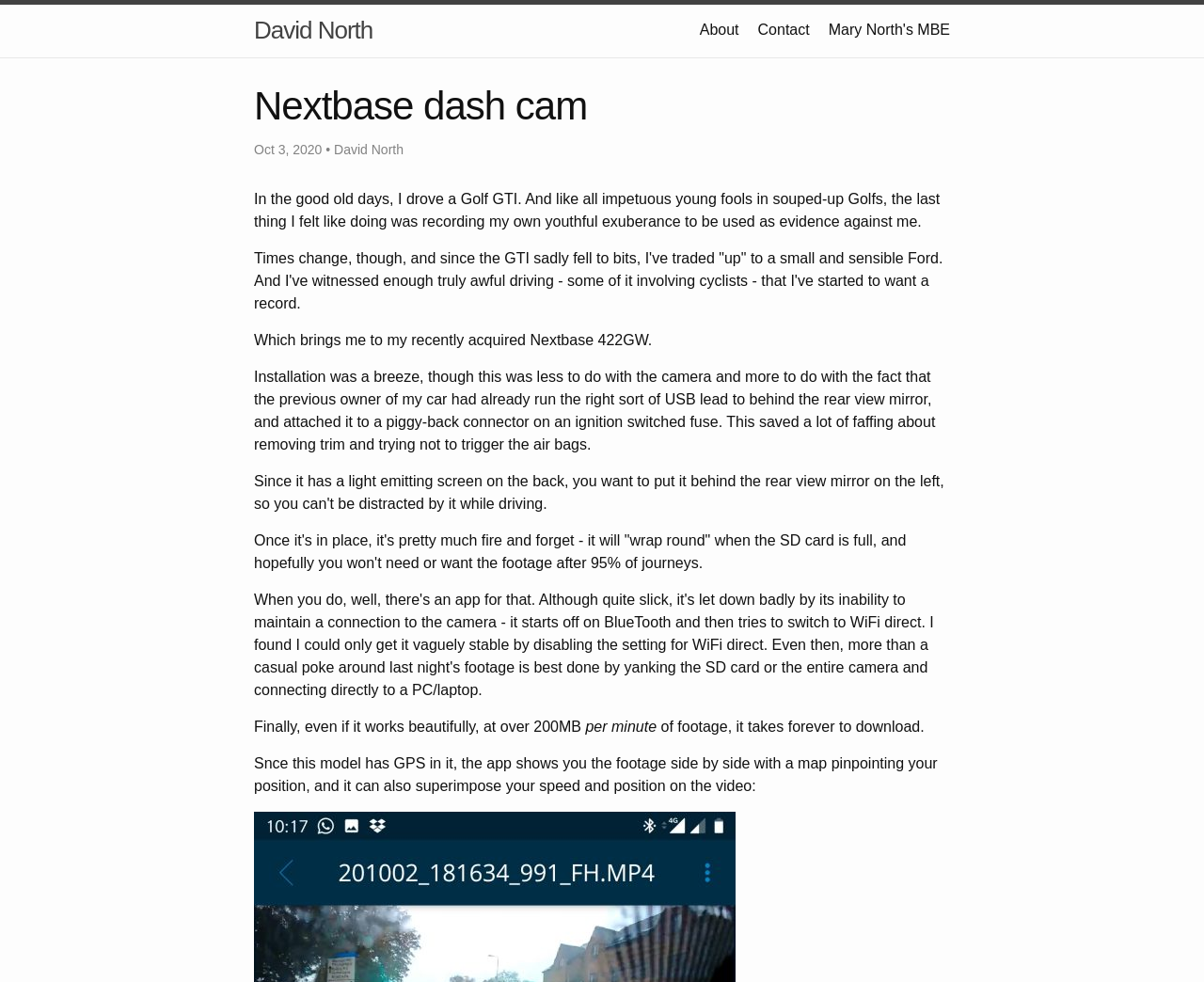Determine the bounding box coordinates for the UI element with the following description: "alt="Esportfire-Logo"". The coordinates should be four float numbers between 0 and 1, represented as [left, top, right, bottom].

None